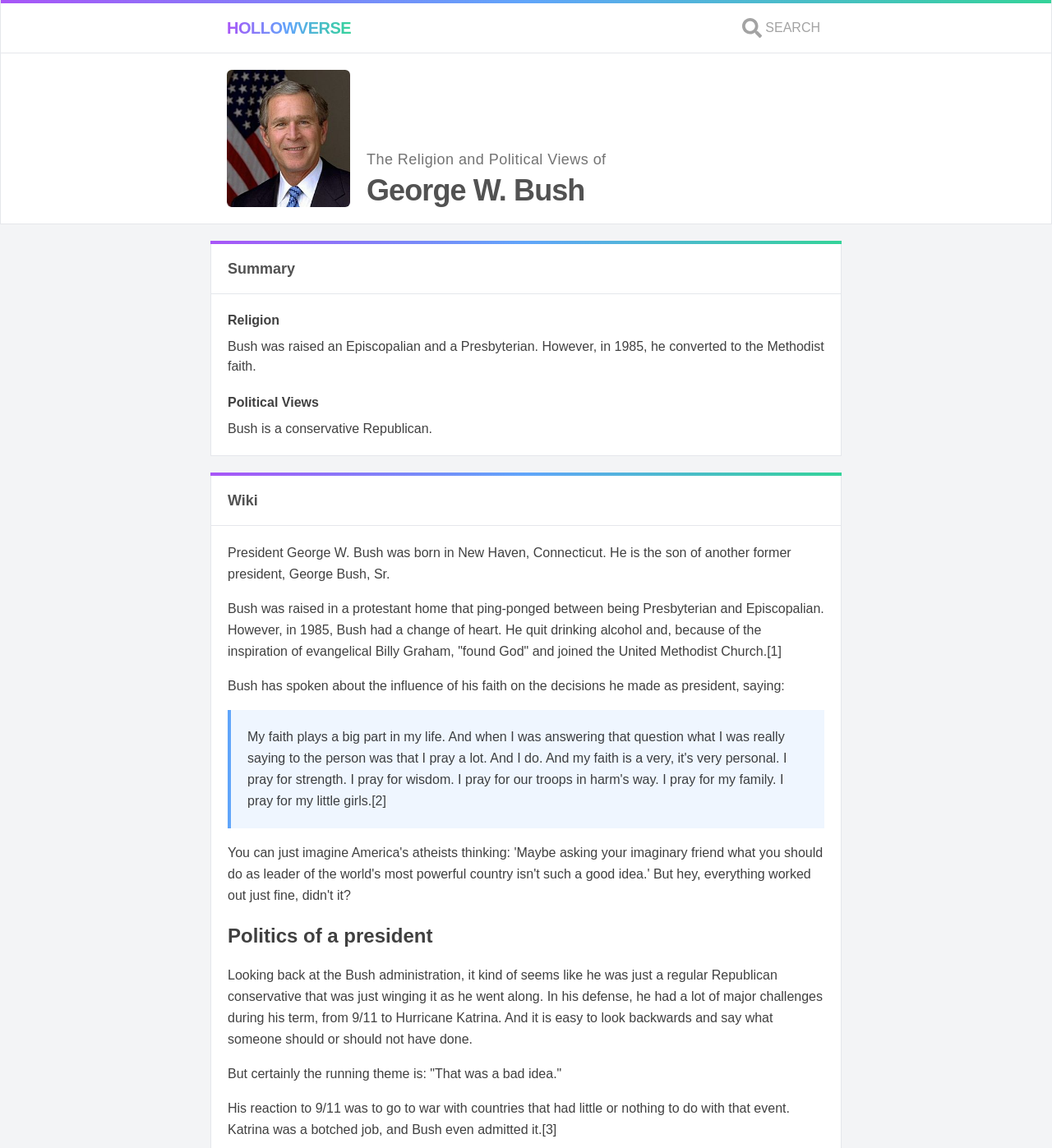Using the description "Search", predict the bounding box of the relevant HTML element.

[0.701, 0.011, 0.784, 0.037]